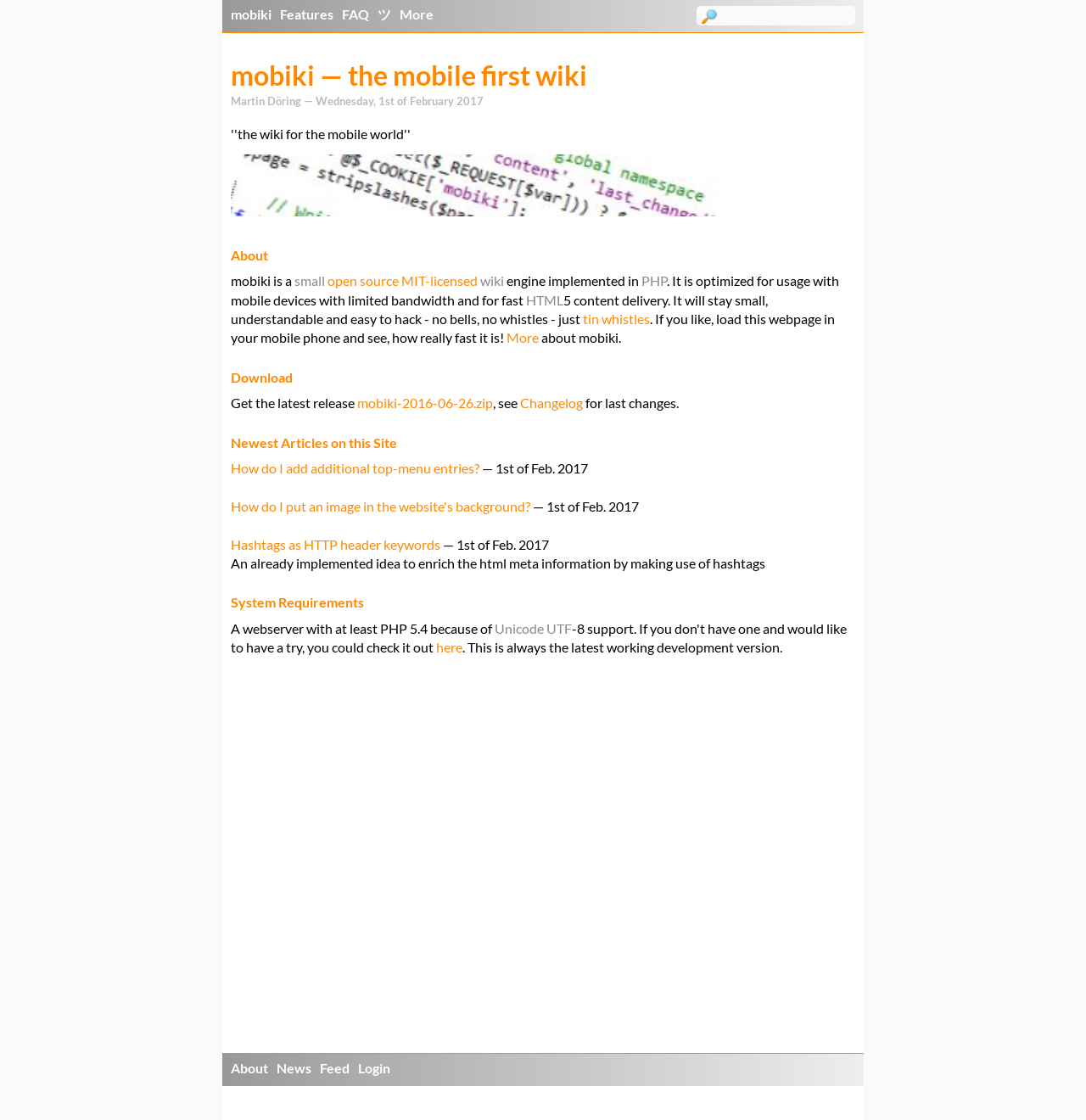What is mobiki?
Give a comprehensive and detailed explanation for the question.

Based on the webpage content, mobiki is described as a small open source wiki without a database, which can be used as a personal CMS for a website, written in PHP.